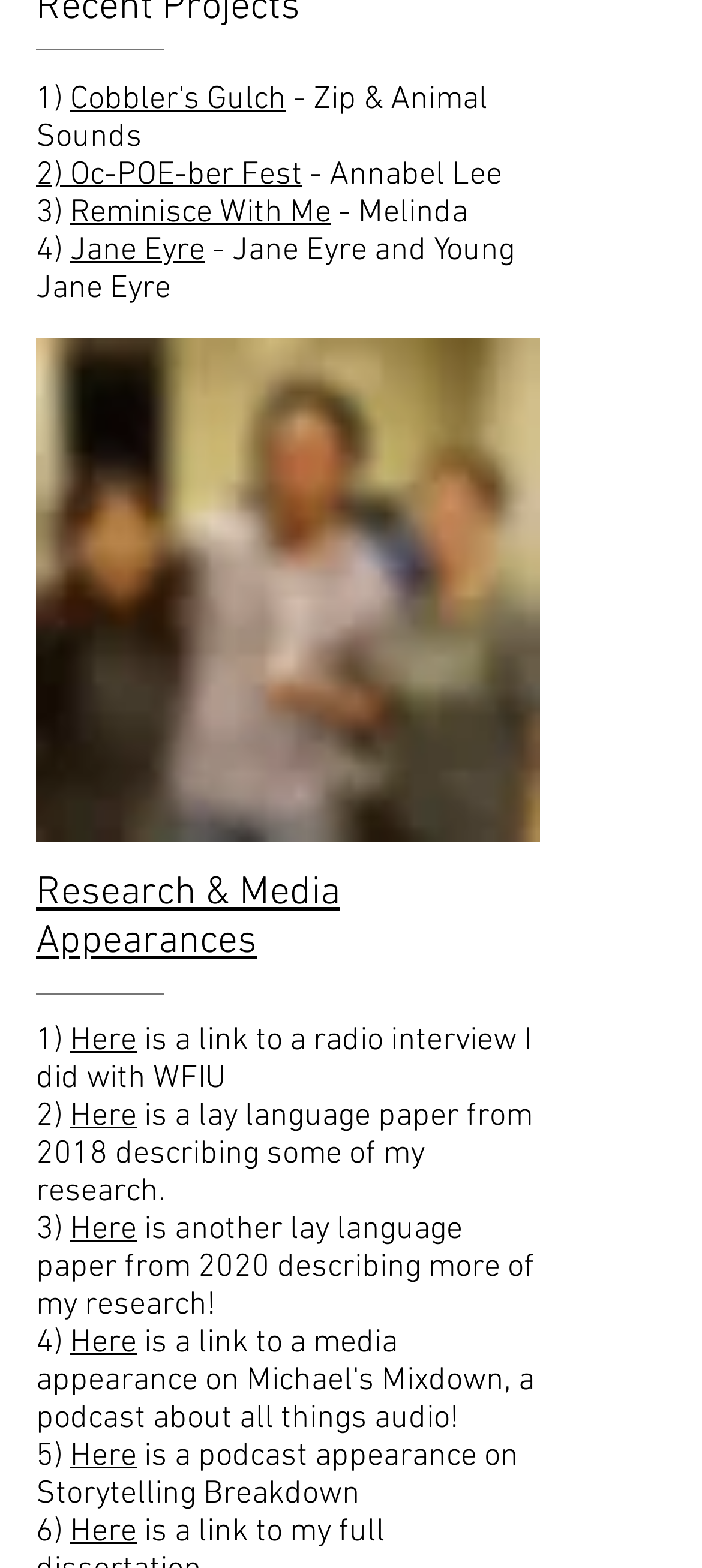Please specify the coordinates of the bounding box for the element that should be clicked to carry out this instruction: "Open the radio interview". The coordinates must be four float numbers between 0 and 1, formatted as [left, top, right, bottom].

[0.1, 0.652, 0.195, 0.676]